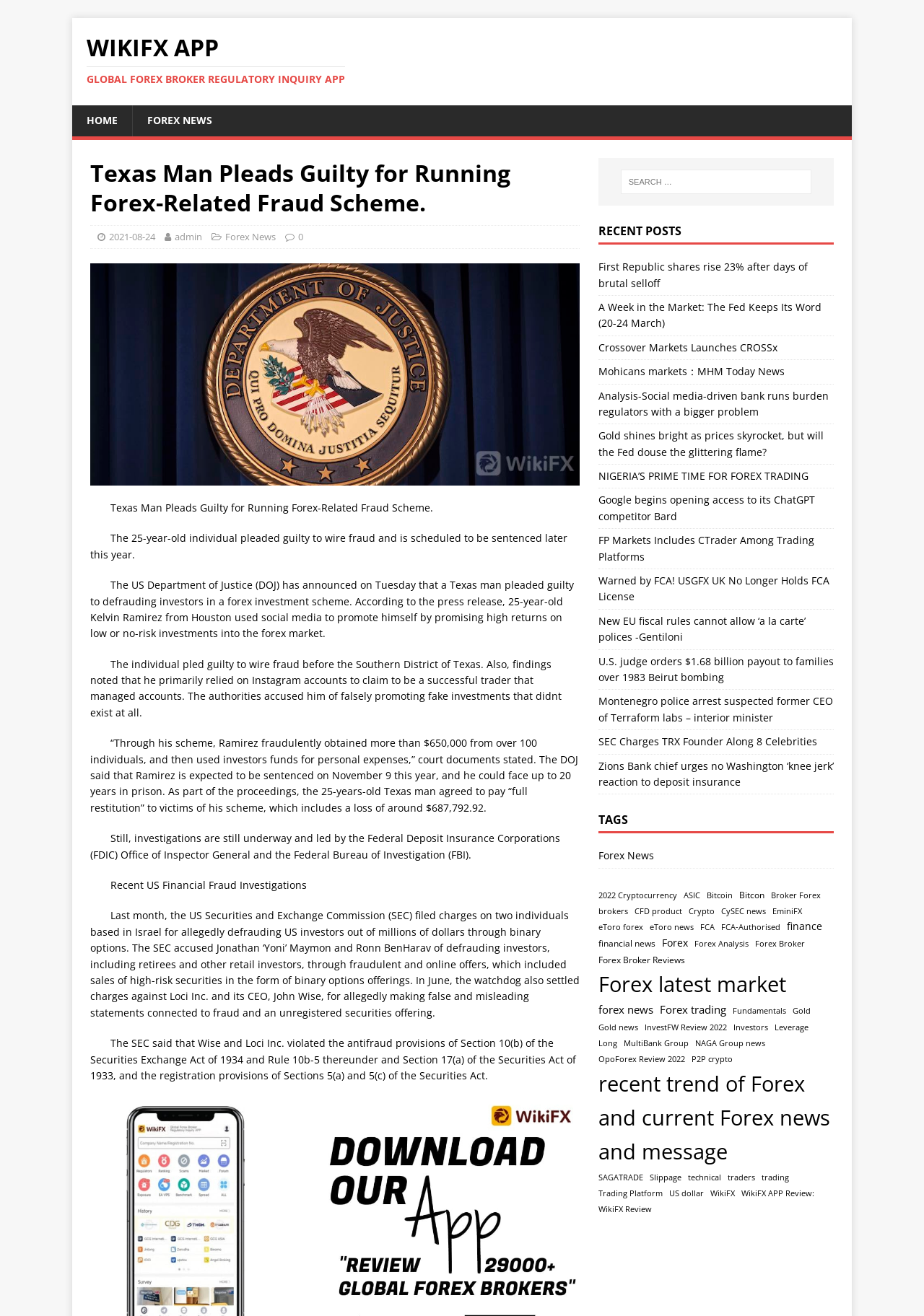Determine the bounding box coordinates of the section to be clicked to follow the instruction: "Visit Poetry Forum". The coordinates should be given as four float numbers between 0 and 1, formatted as [left, top, right, bottom].

None